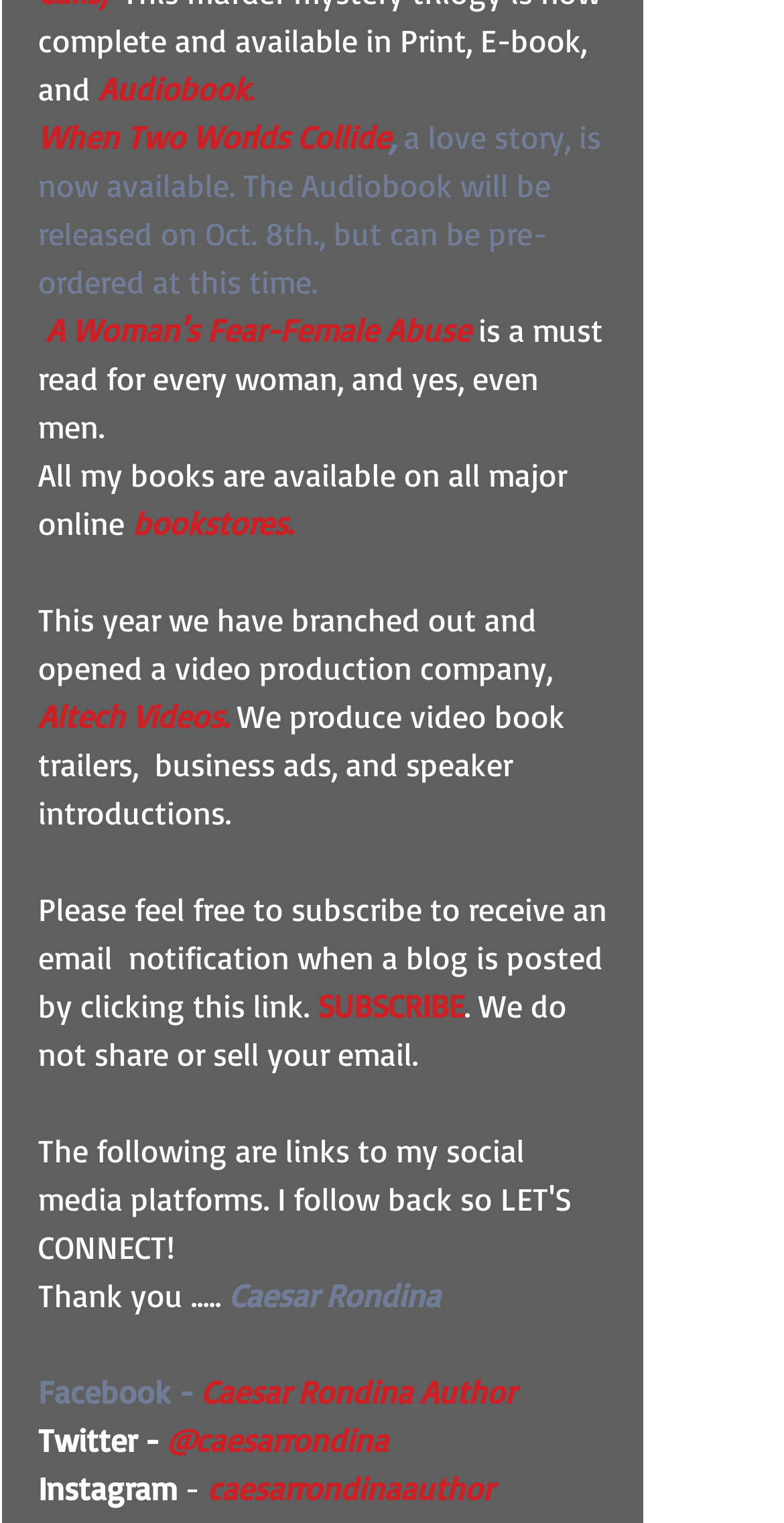Provide the bounding box coordinates of the area you need to click to execute the following instruction: "Click on the link to pre-order the Audiobook".

[0.049, 0.077, 0.777, 0.198]